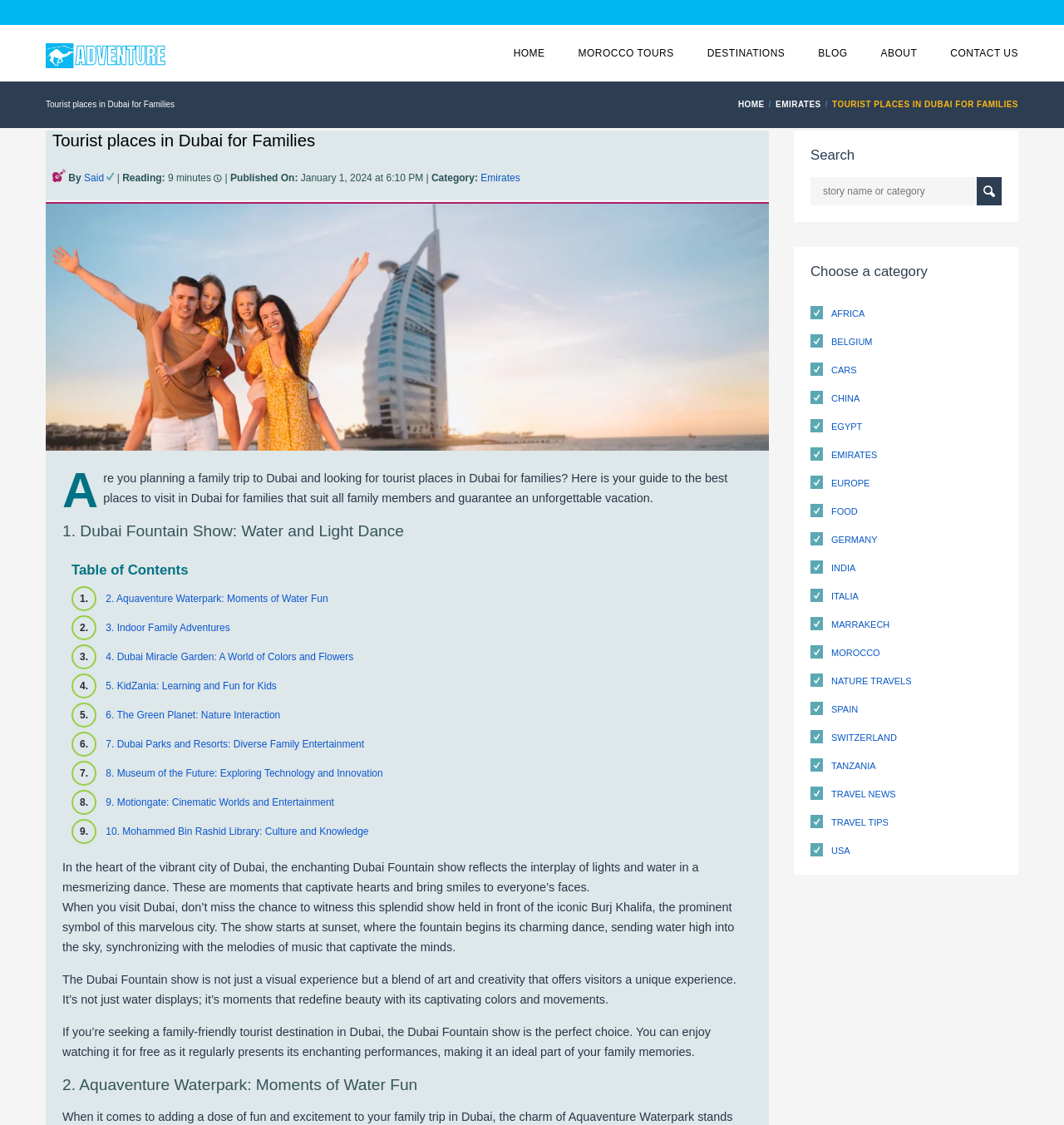Generate a comprehensive description of the contents of the webpage.

This webpage is about tourist places in Dubai for families, providing a guide to the best places to visit in Dubai that suit all family members. At the top, there is a navigation menu with links to "HOME", "MOROCCO TOURS", "DESTINATIONS", "BLOG", "ABOUT", and "CONTACT US". Below the navigation menu, there is a heading "Tourist places in Dubai for Families" followed by a brief description of the webpage's content.

On the left side, there is a sidebar with links to various categories, including "AFRICA", "BELGIUM", "CARS", and many others. There is also a search bar with a button and a placeholder text "story name or category".

The main content of the webpage is divided into sections, each describing a different tourist place in Dubai. The first section is about the Dubai Fountain Show, which is a water and light dance performance in front of the Burj Khalifa. The section includes a brief description of the show and its schedule.

Below the first section, there is a table of contents with links to other sections, including "2. Aquaventure Waterpark: Moments of Water Fun", "3. Indoor Family Adventures", and many others. Each section provides a brief description of the tourist place, including its features and attractions.

Throughout the webpage, there are images and icons, including a logo "Desert Morocco Adventure" at the top and an image "أماكن سياحية في دبي للعائلات" in the middle of the page. The webpage also includes various links to other pages, including "EMIRATES" and "MOROCCO TOURS".